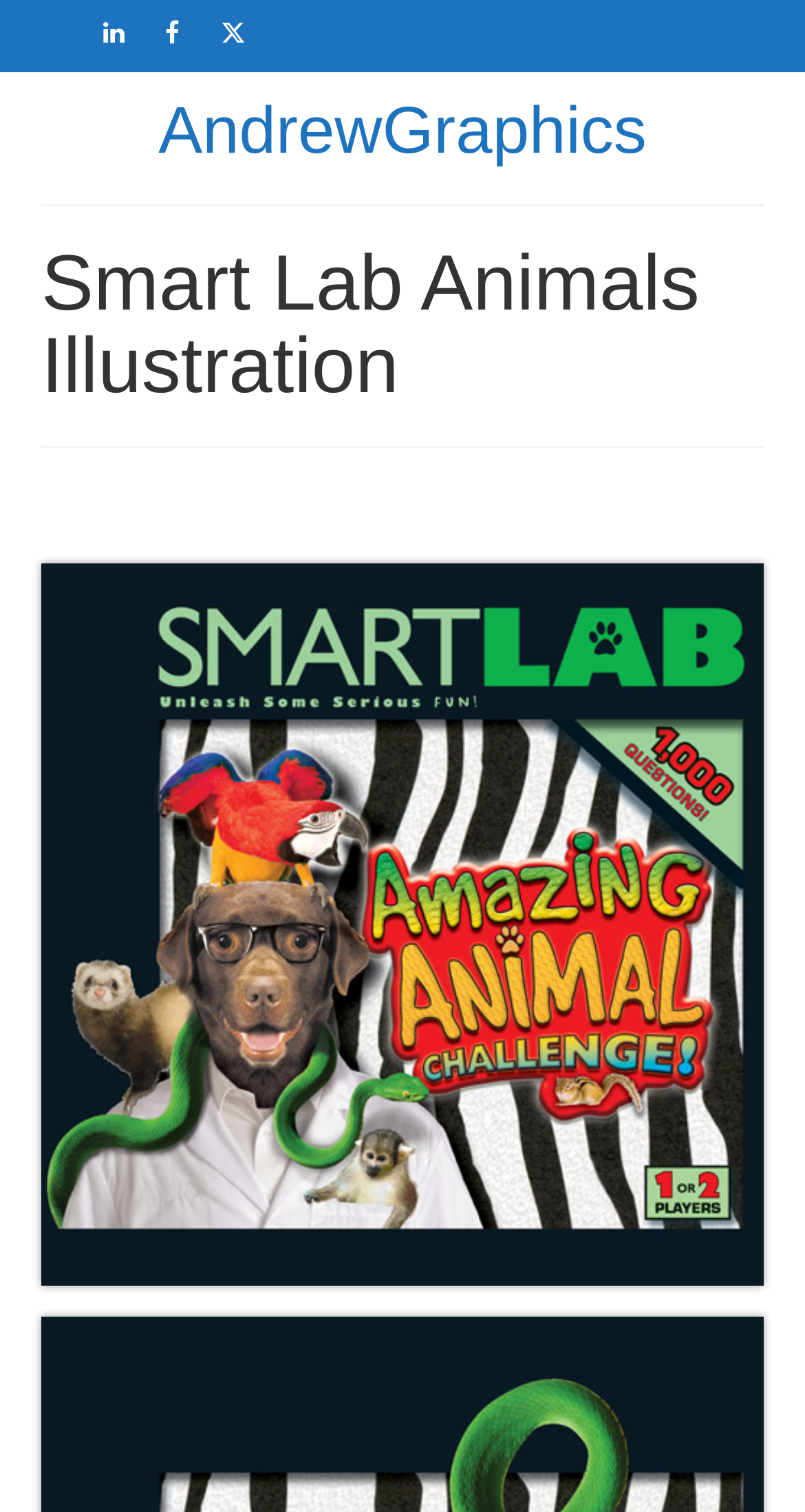Respond with a single word or phrase to the following question:
What is the name of the illustrator?

AndrewGraphics